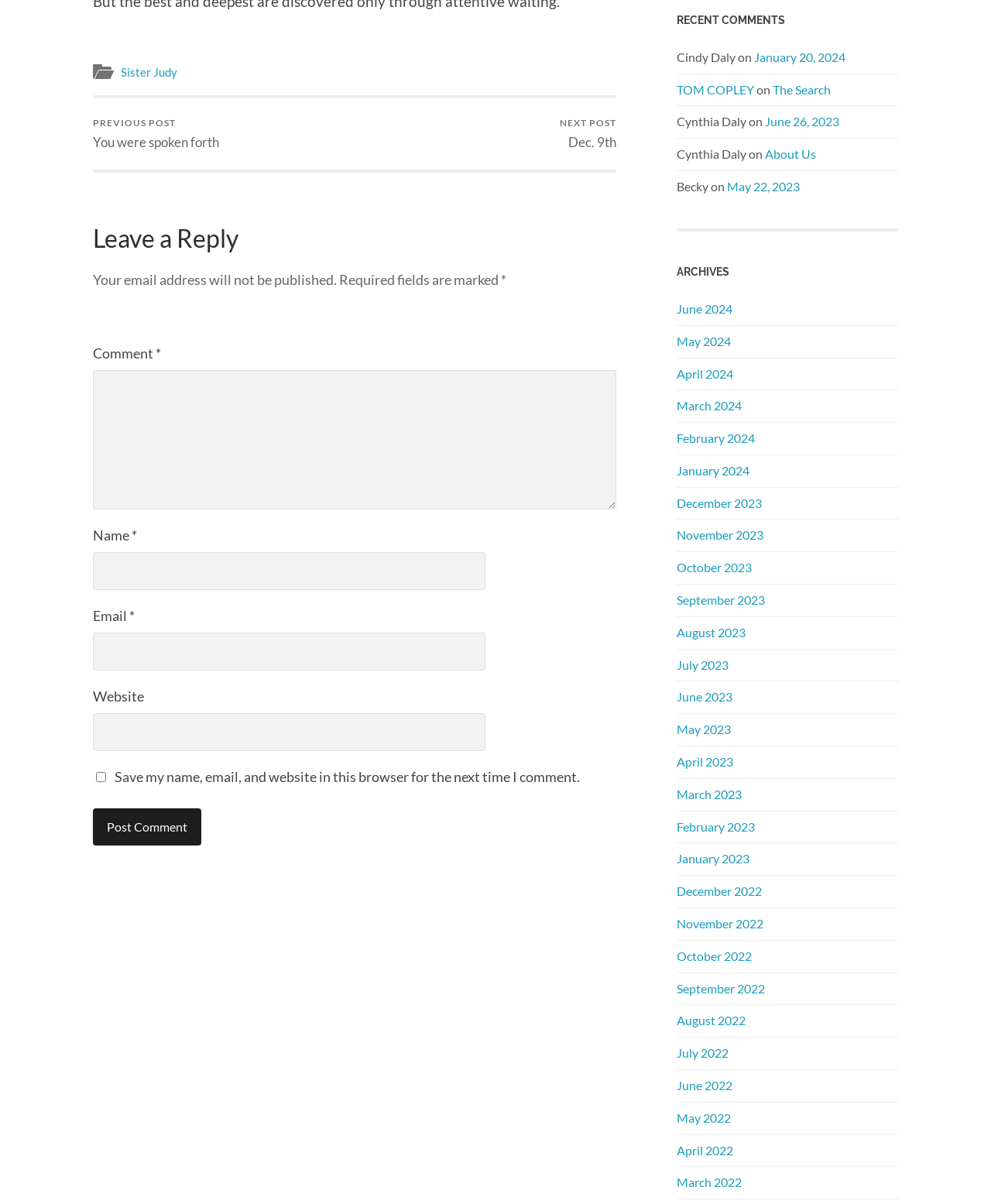What is the title of the previous post?
With the help of the image, please provide a detailed response to the question.

The link 'PREVIOUS POST You were spoken forth' is located at the top of the webpage, indicating that the title of the previous post is 'You were spoken forth'.